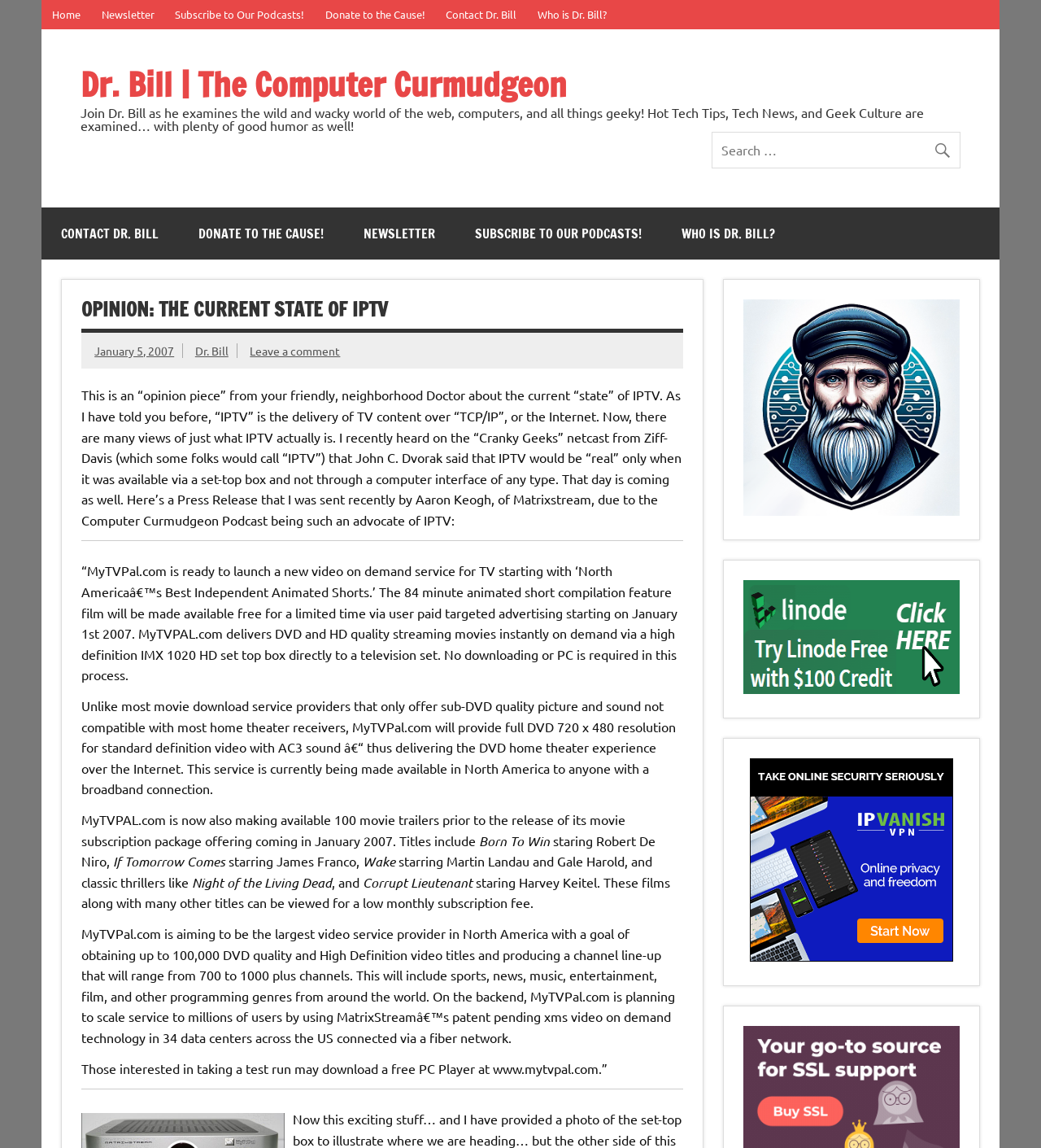Determine the bounding box coordinates (top-left x, top-left y, bottom-right x, bottom-right y) of the UI element described in the following text: Glenn Hauser's Continent of Media

None